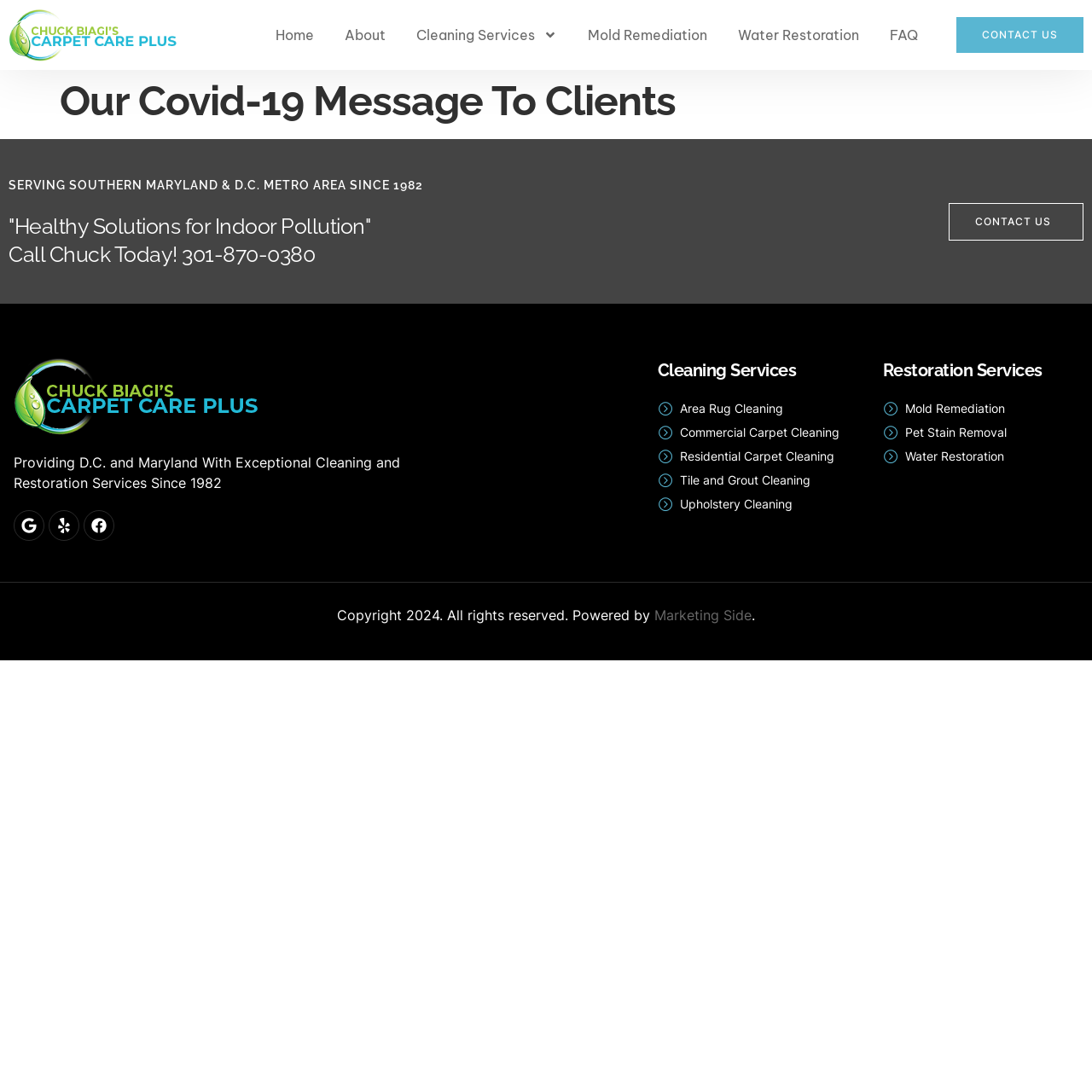Show the bounding box coordinates for the element that needs to be clicked to execute the following instruction: "Click Facebook". Provide the coordinates in the form of four float numbers between 0 and 1, i.e., [left, top, right, bottom].

[0.077, 0.467, 0.105, 0.496]